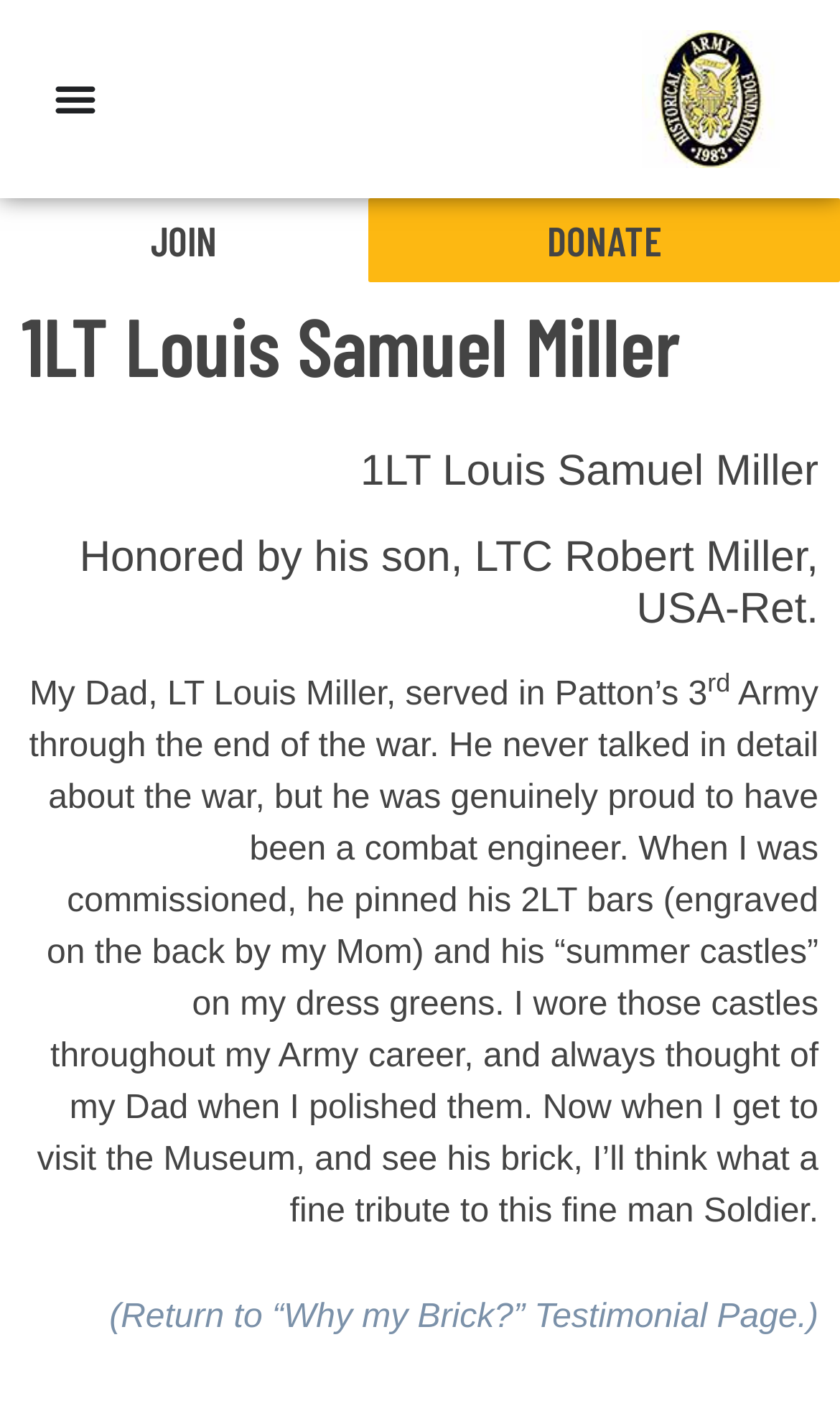What is the name of the person honored on this webpage?
Carefully analyze the image and provide a detailed answer to the question.

Based on the webpage's content, specifically the heading elements, it is clear that the webpage is dedicated to honoring 1LT Louis Samuel Miller, as indicated by the multiple headings with his name.